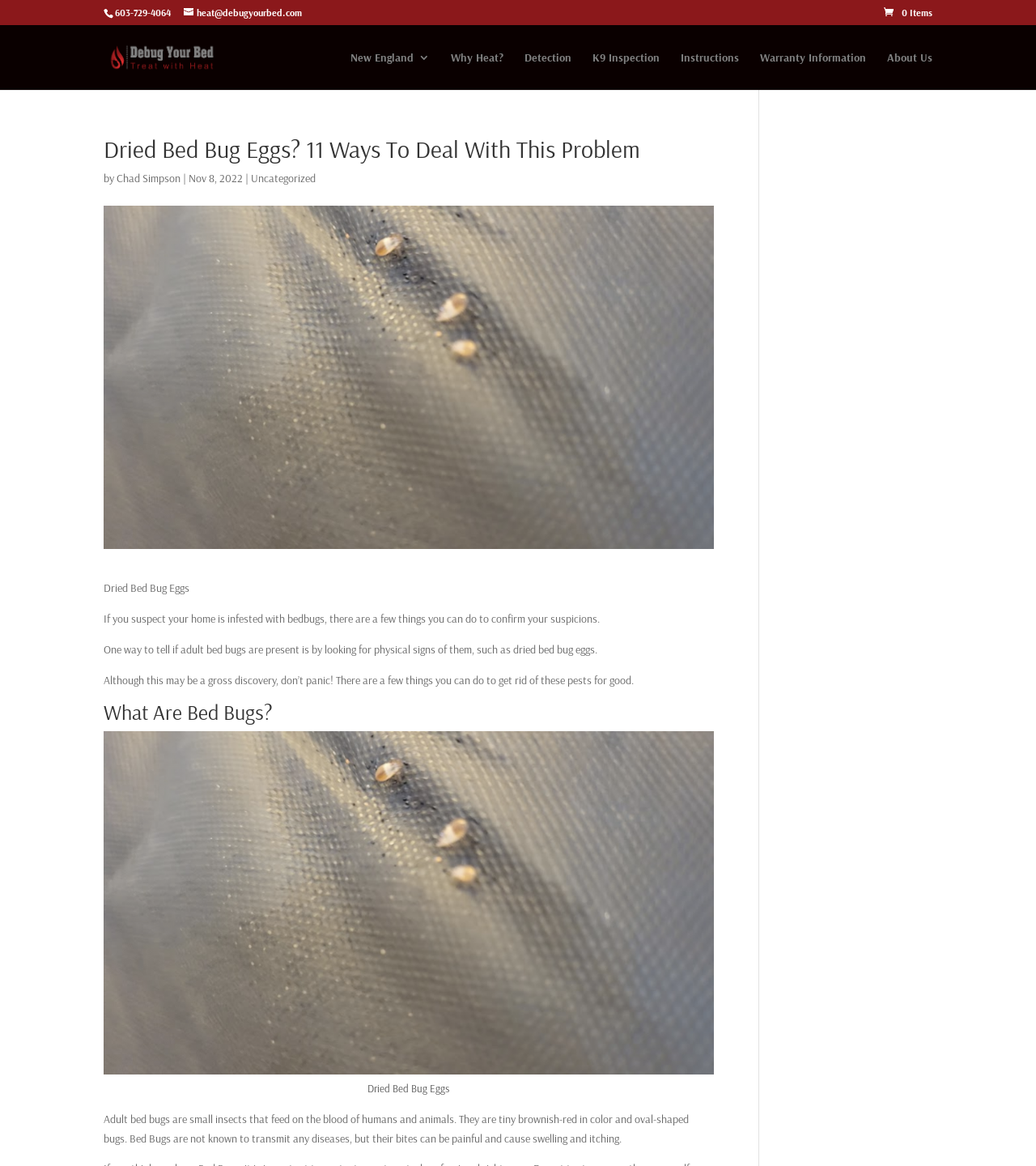What is the author of the article?
Please give a detailed and elaborate explanation in response to the question.

I found the author's name by looking at the section below the main heading, where I saw a link element with the text 'Chad Simpson', which is likely the author's name.